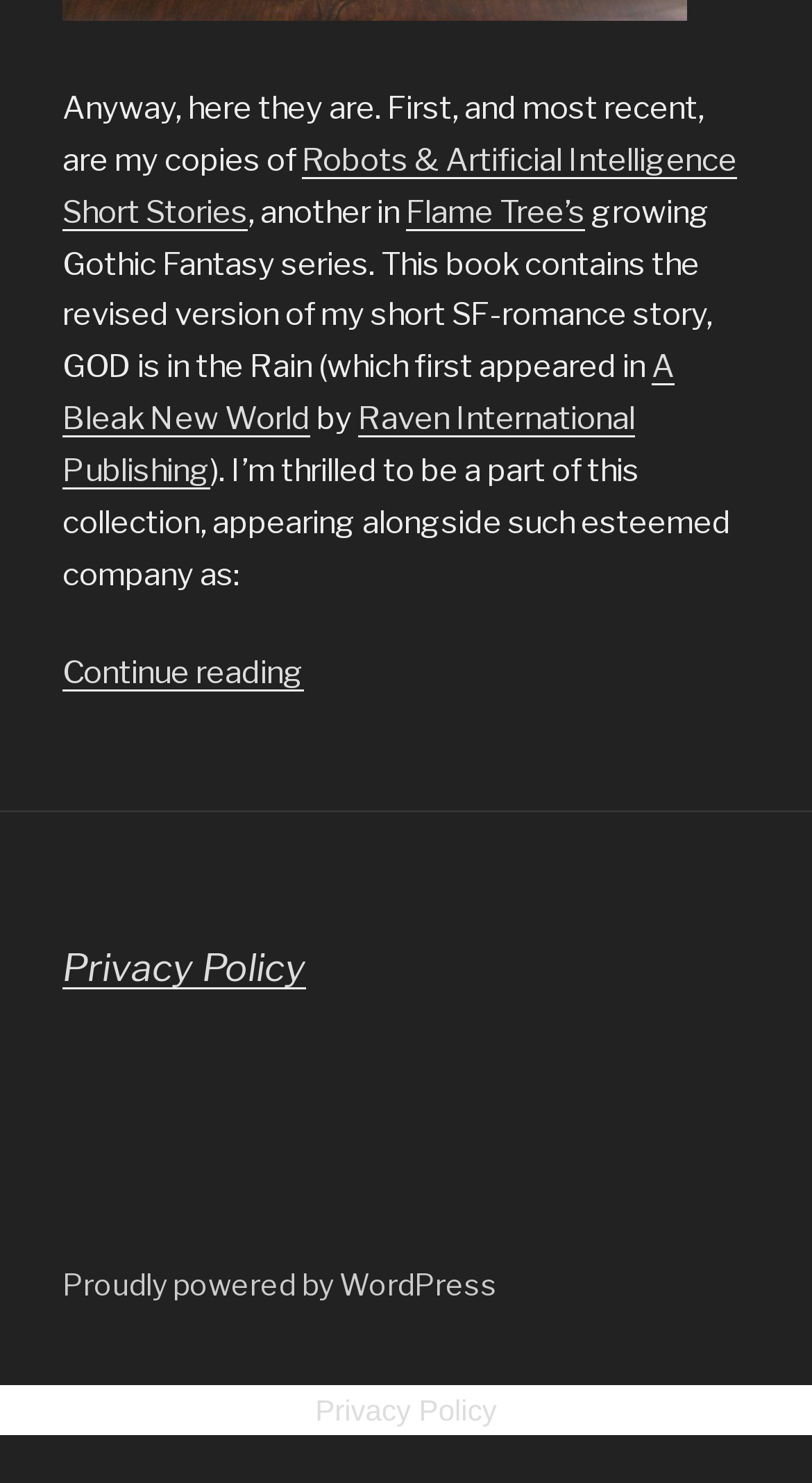For the given element description Raven International Publishing, determine the bounding box coordinates of the UI element. The coordinates should follow the format (top-left x, top-left y, bottom-right x, bottom-right y) and be within the range of 0 to 1.

[0.077, 0.27, 0.782, 0.33]